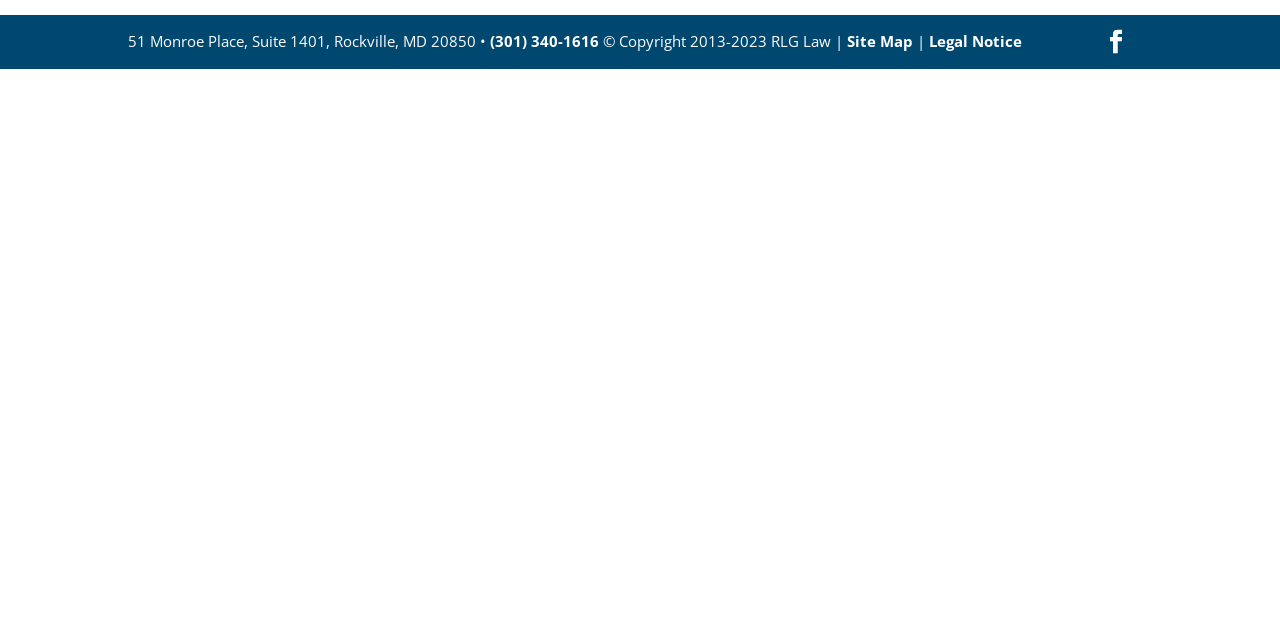Predict the bounding box for the UI component with the following description: "Facebook".

[0.862, 0.047, 0.881, 0.086]